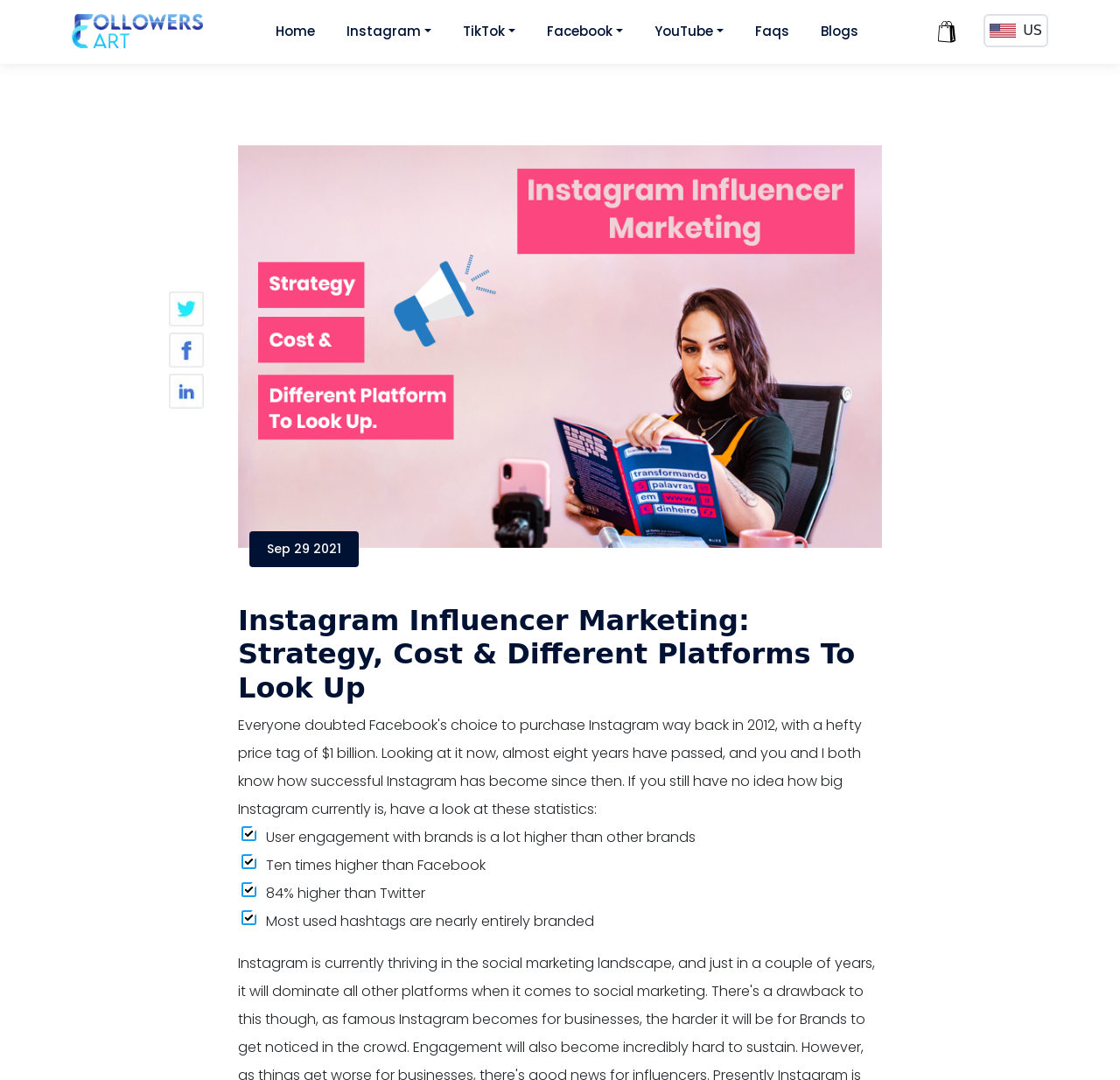Identify the bounding box coordinates of the region that should be clicked to execute the following instruction: "Change language to US".

[0.878, 0.013, 0.936, 0.044]